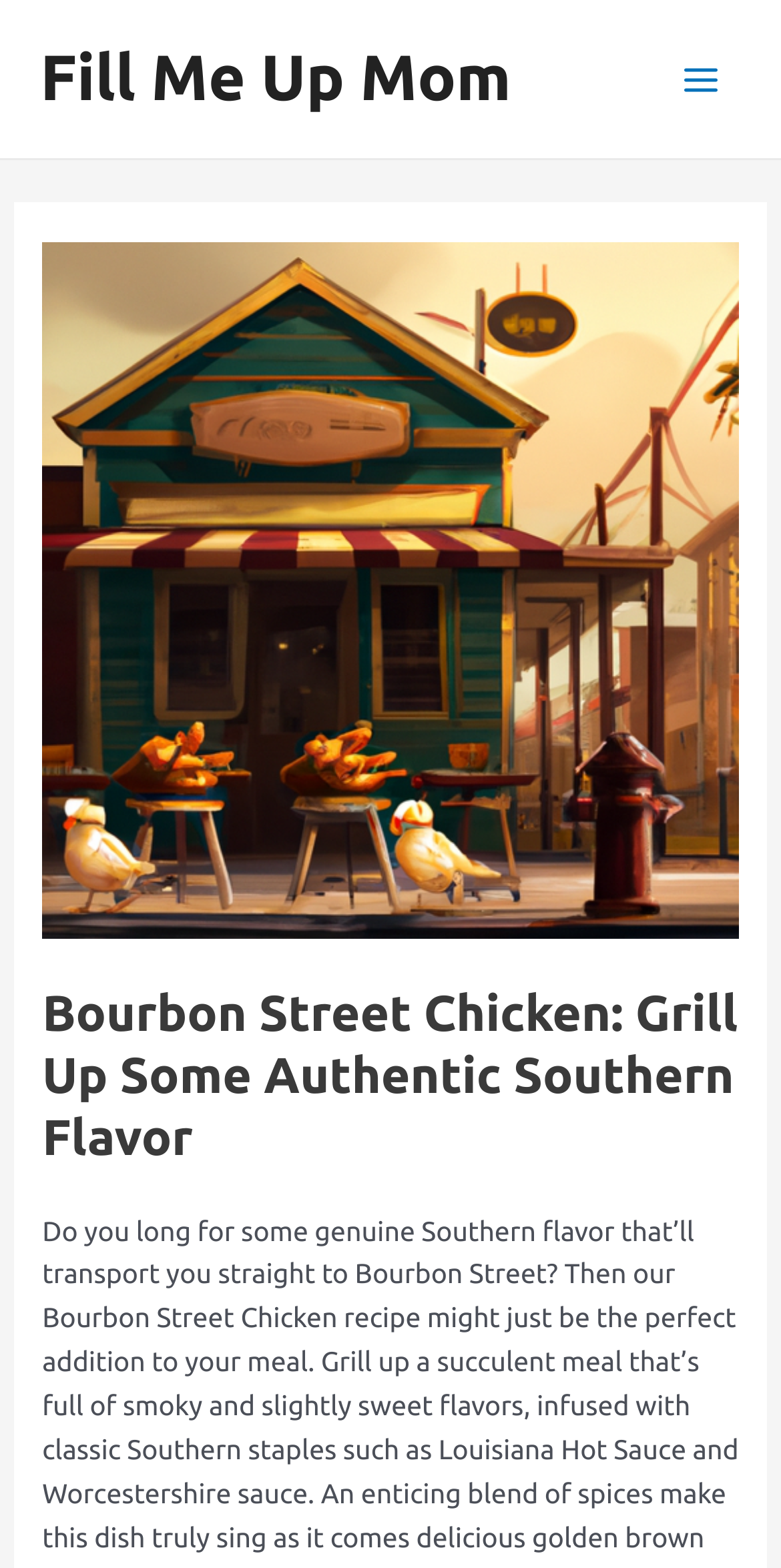Determine the bounding box for the UI element that matches this description: "Fill Me Up Mom".

[0.051, 0.027, 0.654, 0.073]